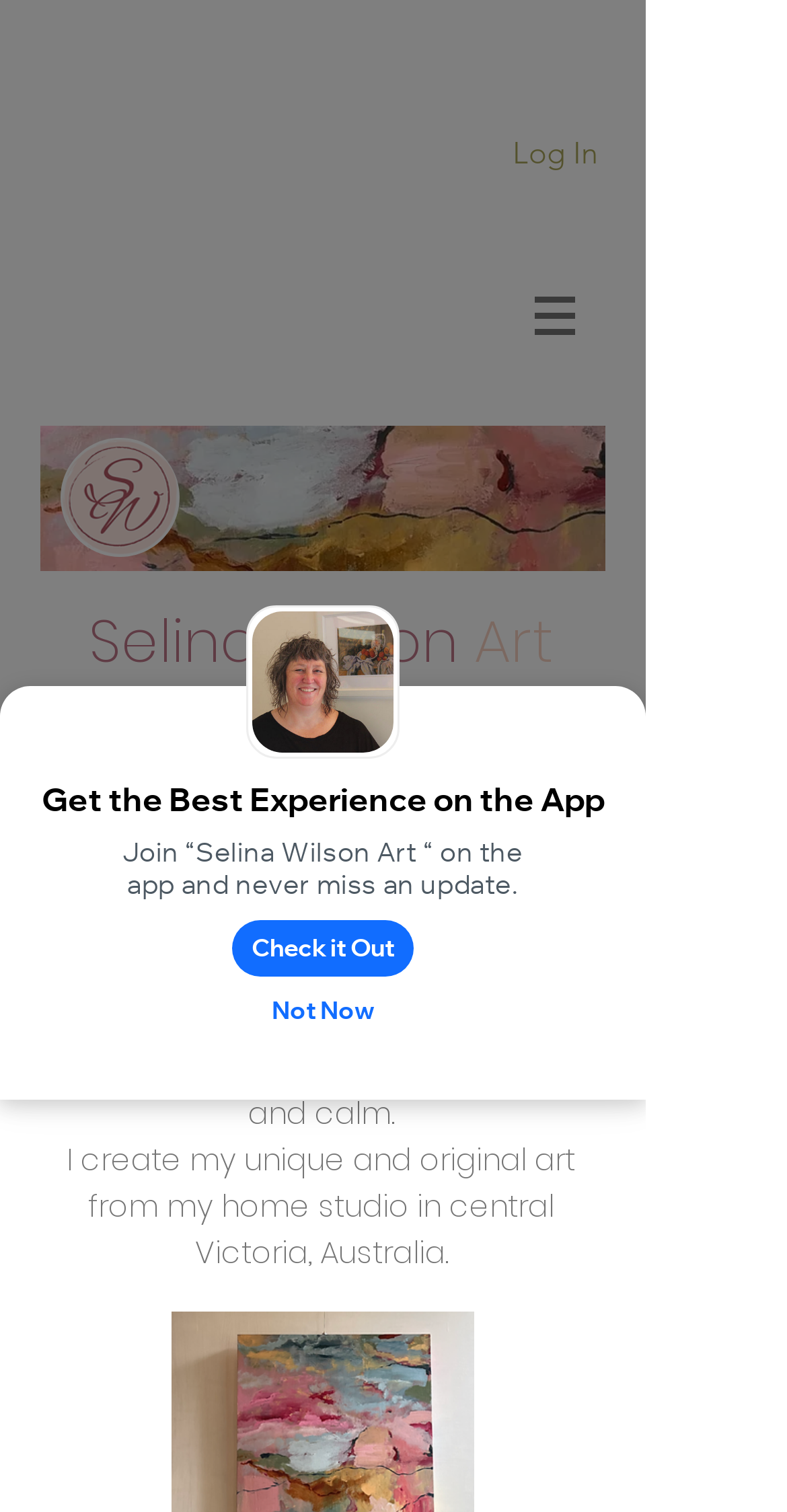Create an elaborate caption that covers all aspects of the webpage.

The webpage is about Selina Wilson Art, an Australian mixed media artist. At the top, there is a large image taking up about a quarter of the screen, followed by a heading with the artist's name, "Selina Wilson Art", which is divided into three links: "Selina Wilson", an empty link, and "Art". 

Below the heading, there is a section with three paragraphs of text describing the artist's influences and style. The text is arranged in a column, with the first paragraph starting from the top left and the subsequent paragraphs flowing downwards. 

To the left of the text, there are two images, one above the other, showcasing the artist's work. On the right side of the text, there is a call-to-action section with two buttons, "Check it Out" and "Not Now", and a text prompting the user to join the artist's app. Above this section, there is a small image and a button labeled "Log In". 

At the bottom of the page, there is a navigation menu labeled "Site" with a dropdown menu, and a row of links to the artist's contact information, including phone, email, and Facebook, each accompanied by a small icon.